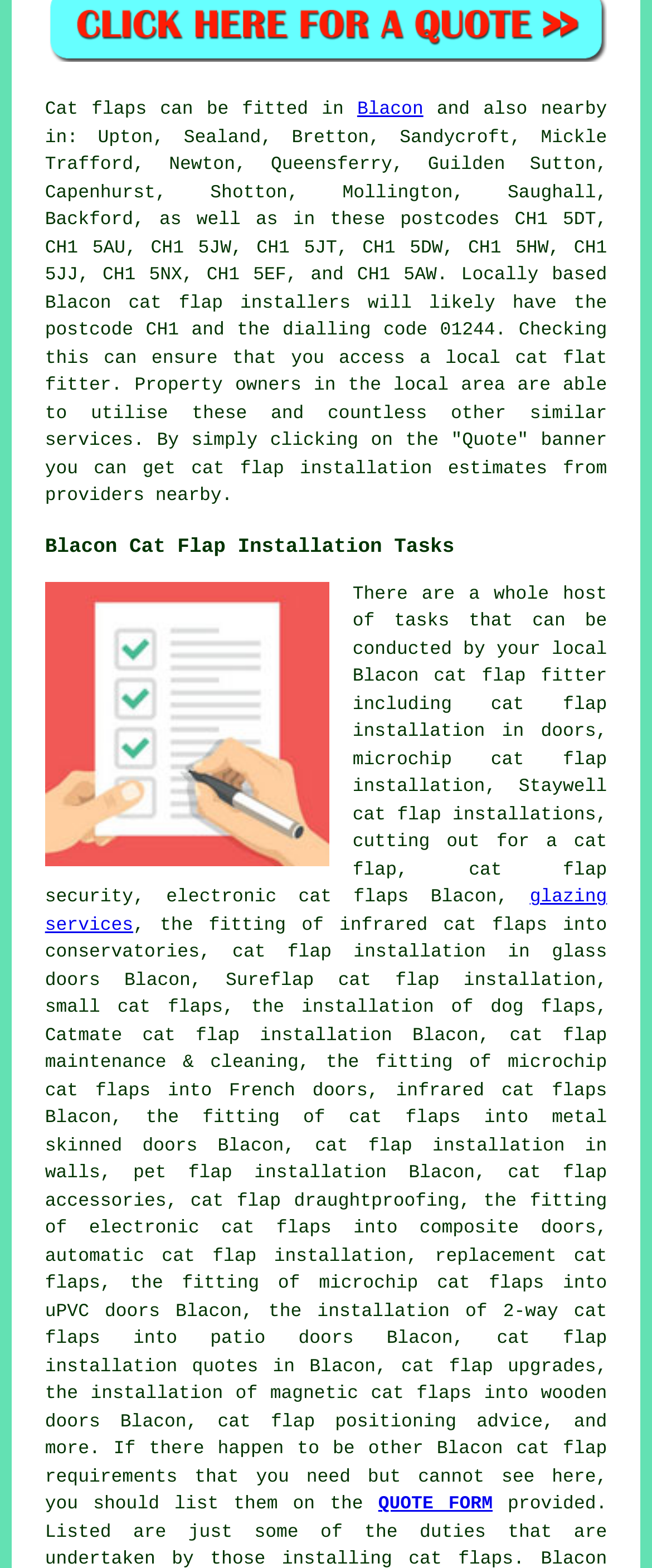Could you provide the bounding box coordinates for the portion of the screen to click to complete this instruction: "Request a quote for cat flap installation"?

[0.58, 0.954, 0.756, 0.967]